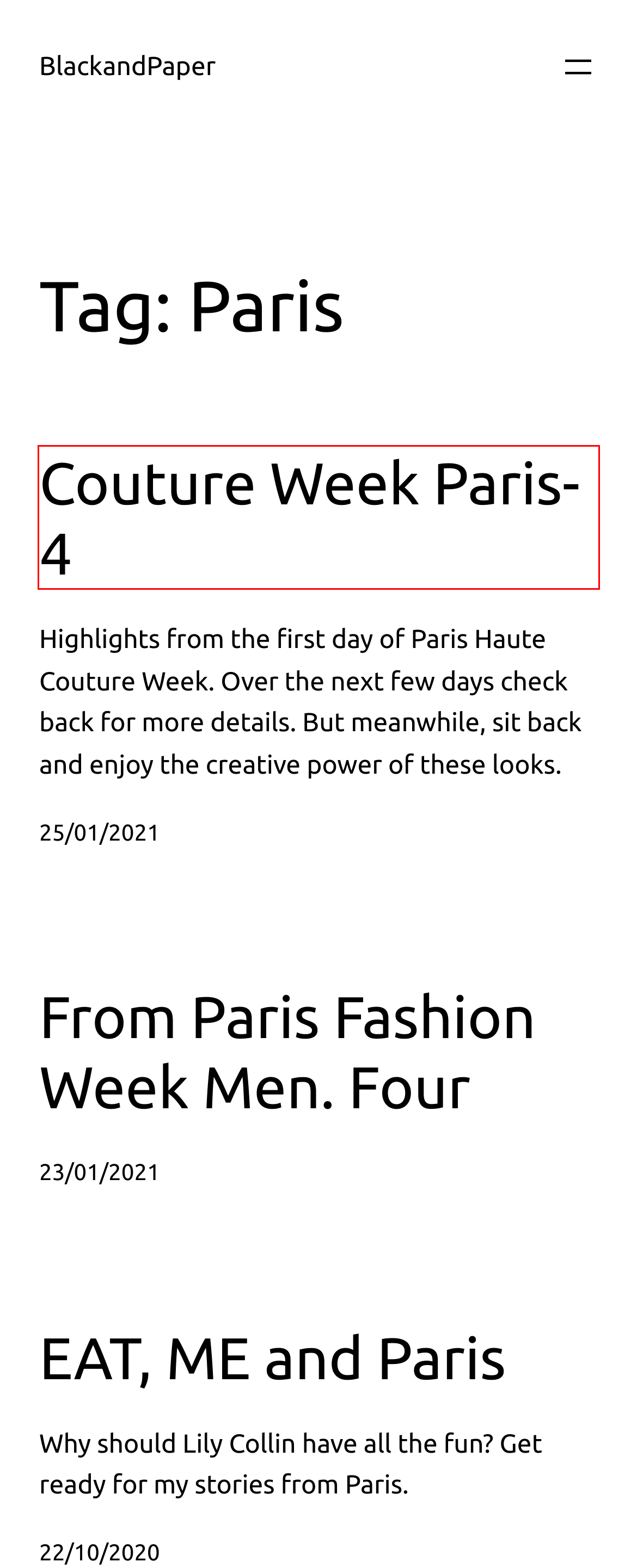You have a screenshot of a webpage where a red bounding box highlights a specific UI element. Identify the description that best matches the resulting webpage after the highlighted element is clicked. The choices are:
A. EAT, ME and Paris - BlackandPaper
B. At PFW,, Less - BlackandPaper
C. From Paris Fashion Week Men. Four - BlackandPaper
D. Couture Week Paris-4 - BlackandPaper
E. Paris Archives - Page 2 of 11 - BlackandPaper
F. BlackandPaper - If We Like It, We Post It!
G. Blog Tool, Publishing Platform, and CMS – WordPress.org
H. Paris Fashion Week Couture - BlackandPaper

D